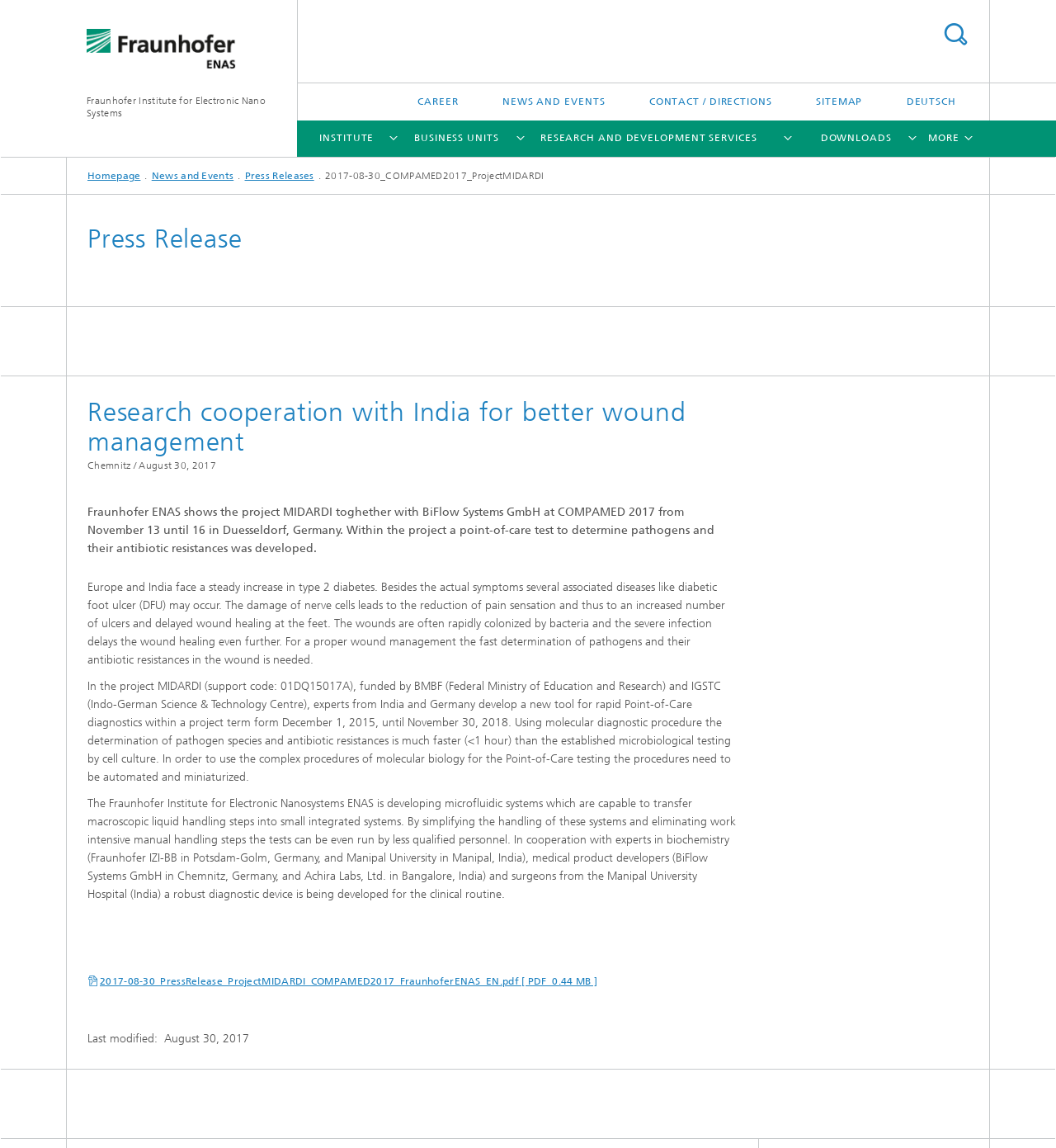Indicate the bounding box coordinates of the element that needs to be clicked to satisfy the following instruction: "Search on the website". The coordinates should be four float numbers between 0 and 1, i.e., [left, top, right, bottom].

[0.892, 0.018, 0.917, 0.042]